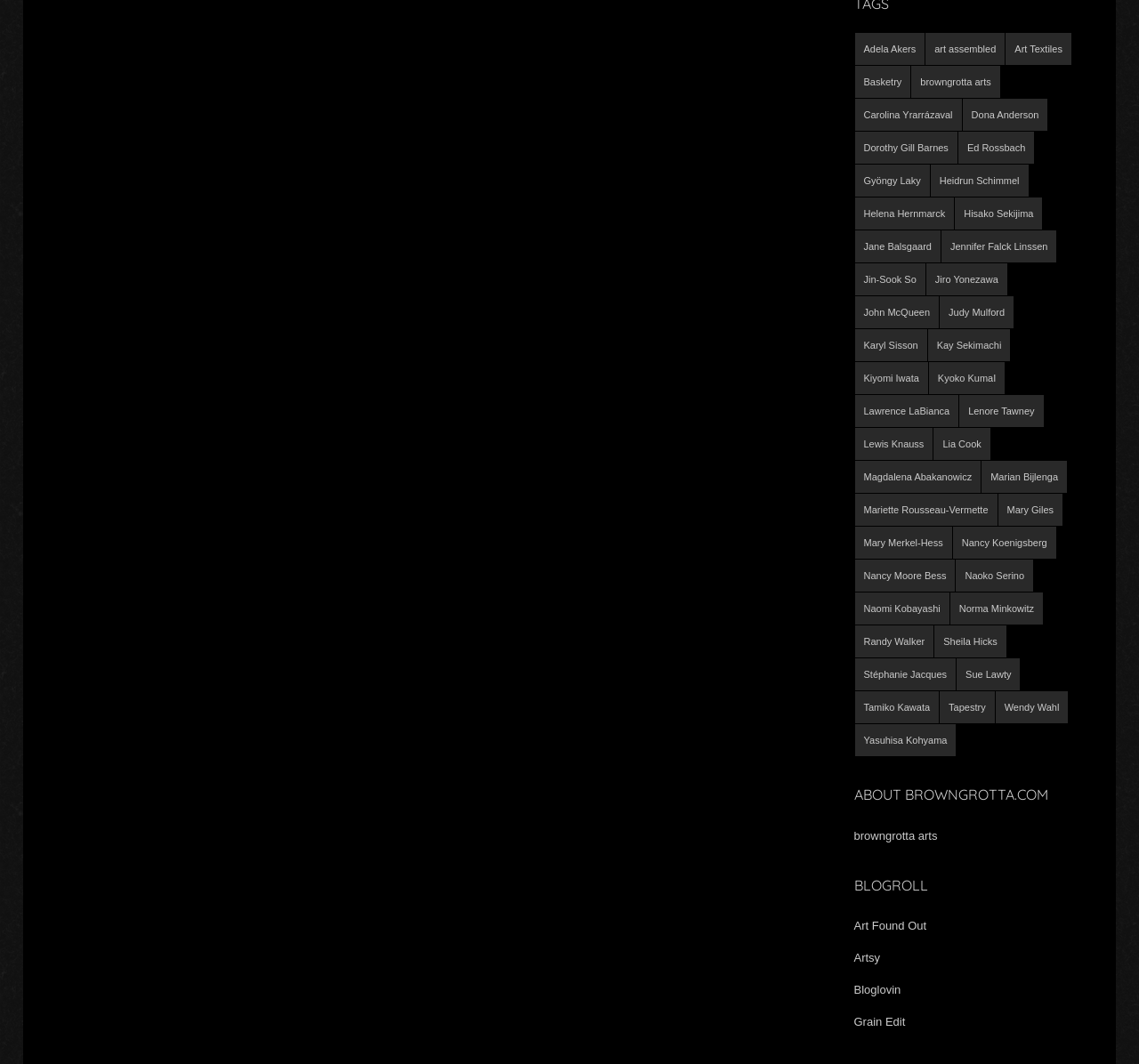Please respond in a single word or phrase: 
What is the name of the first artist listed?

Adela Akers